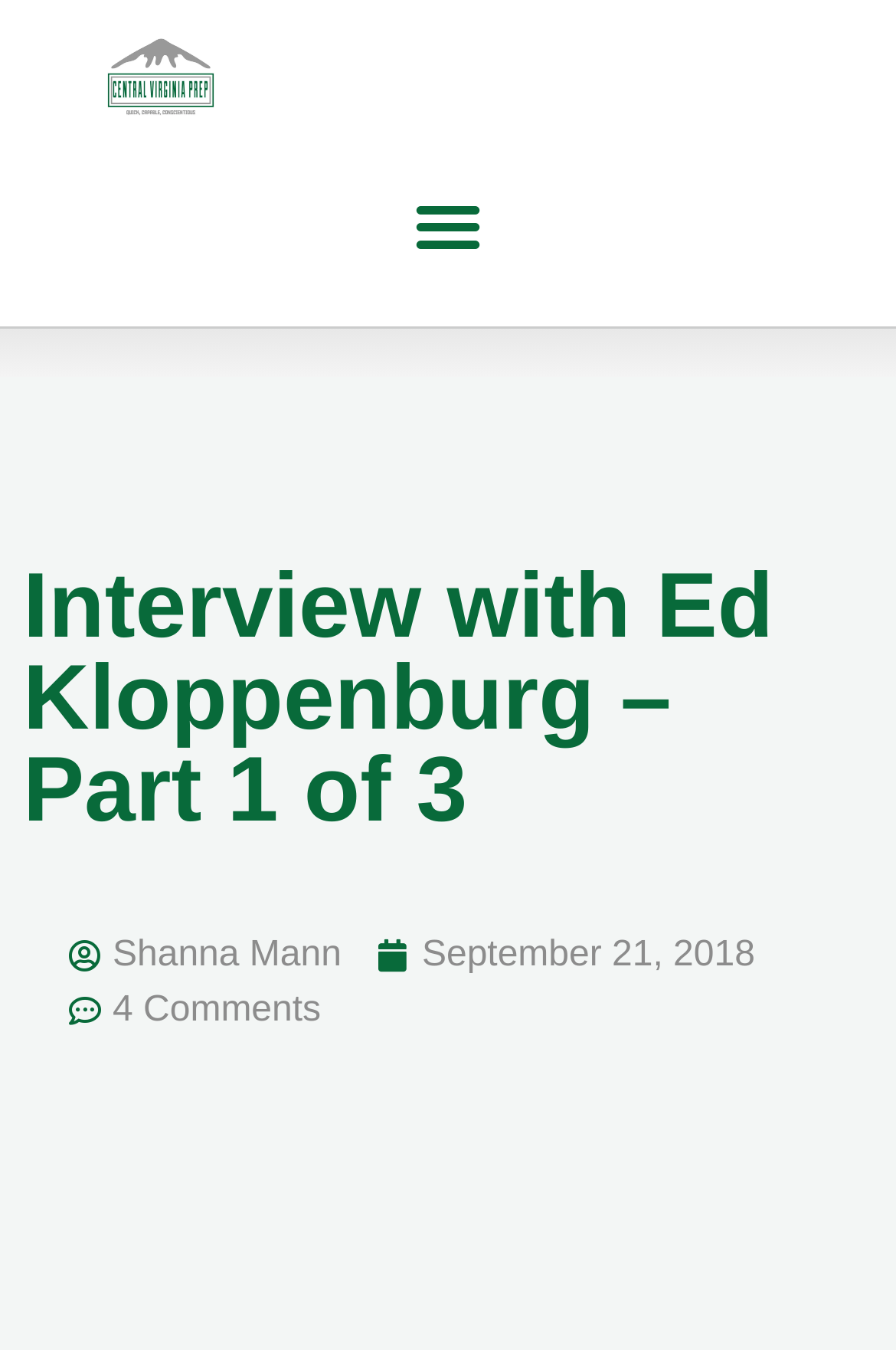Find the bounding box coordinates of the UI element according to this description: "Menu".

[0.442, 0.131, 0.558, 0.207]